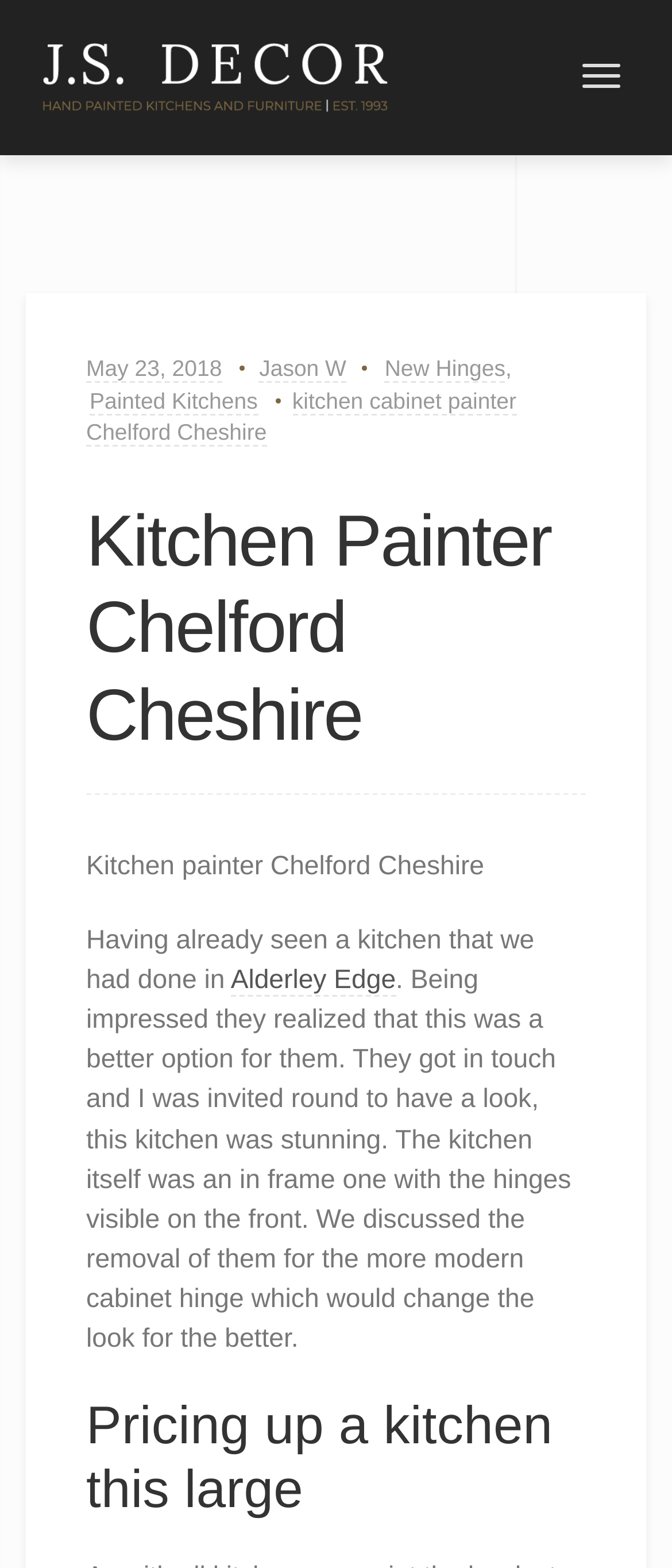Answer the question below using just one word or a short phrase: 
What is the name of the company?

JS Decor